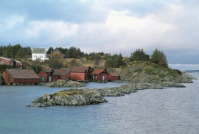Explain the image thoroughly, highlighting all key elements.

The image showcases the picturesque marine environment of Krossøy, a location noted for its well-preserved coastal features. The scene captures traditional wooden structures, characterized by their red façades, nestled among rocky outcrops along the water's edge. The serene waters reflect the cloudy sky above, adding a tranquil ambiance to the landscape. This setting highlights the rich cultural heritage of the area, which is known for its historical significance as part of the island community Rongevær, positioned at the entrance to Fensfjorden. The farms here, including the islands under the Krossøy farm, exhibit the enduring architectural styles and livelihoods that have shaped this unique coastal environment over the years. The image not only portrays the beauty of the landscape but also reminds viewers of the longstanding connection between the community and the sea.